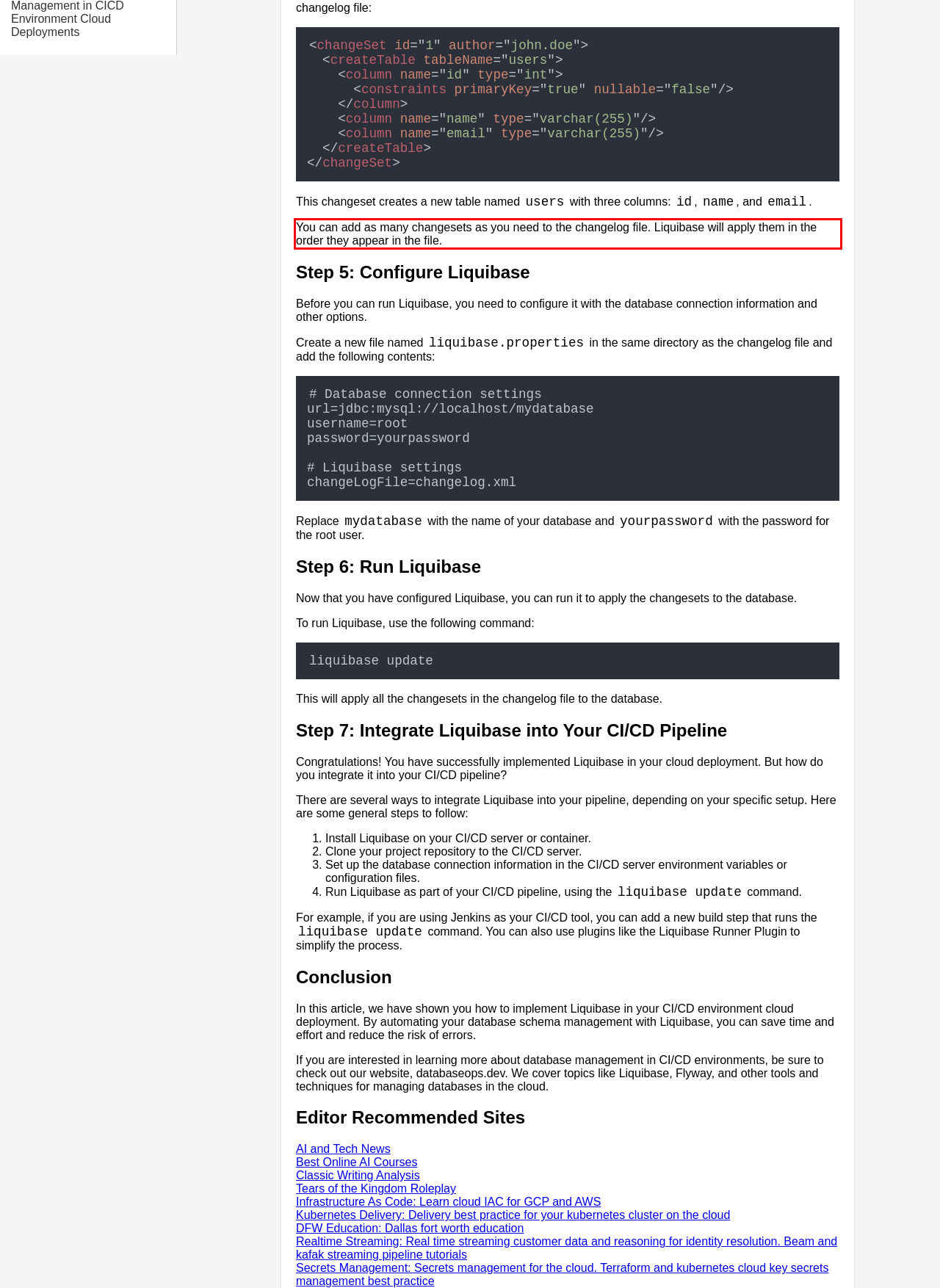By examining the provided screenshot of a webpage, recognize the text within the red bounding box and generate its text content.

You can add as many changesets as you need to the changelog file. Liquibase will apply them in the order they appear in the file.